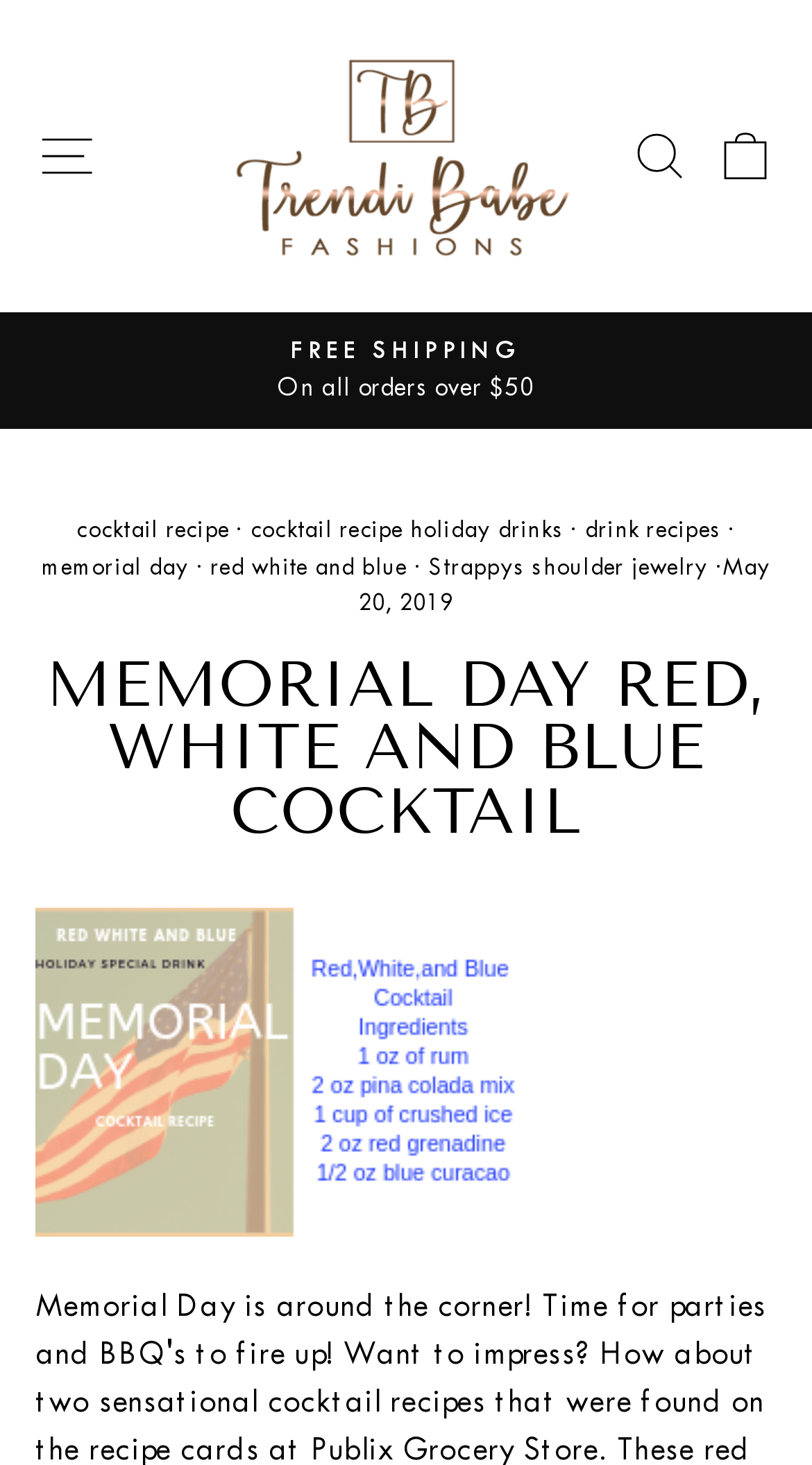Identify the bounding box coordinates of the element to click to follow this instruction: 'View your cart'. Ensure the coordinates are four float values between 0 and 1, provided as [left, top, right, bottom].

[0.86, 0.074, 0.976, 0.138]